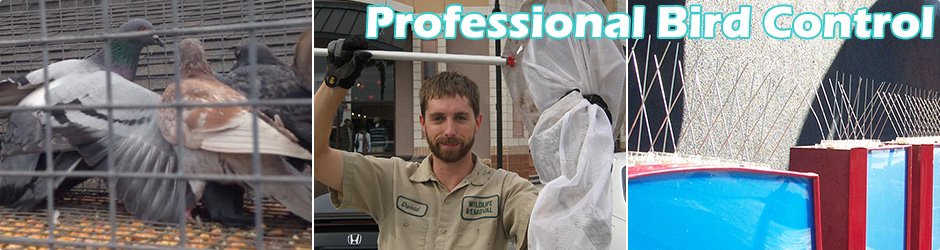Illustrate the image with a detailed caption.

This image showcases the essential services provided by a professional bird control company, particularly in Reno, NV. On the left, a group of pigeons is seen in a cage, highlighting the common challenges in bird management. The central image features a technician proudly holding equipment, showcasing the expertise and dedication of professionals in the field. On the right, an example of bird deterrents, such as spikes, illustrates effective prevention methods to keep buildings free from unwanted avian visitors. The prominent text "Professional Bird Control" emphasizes the importance of specialized services for both residential and commercial properties suffering from bird-related issues.